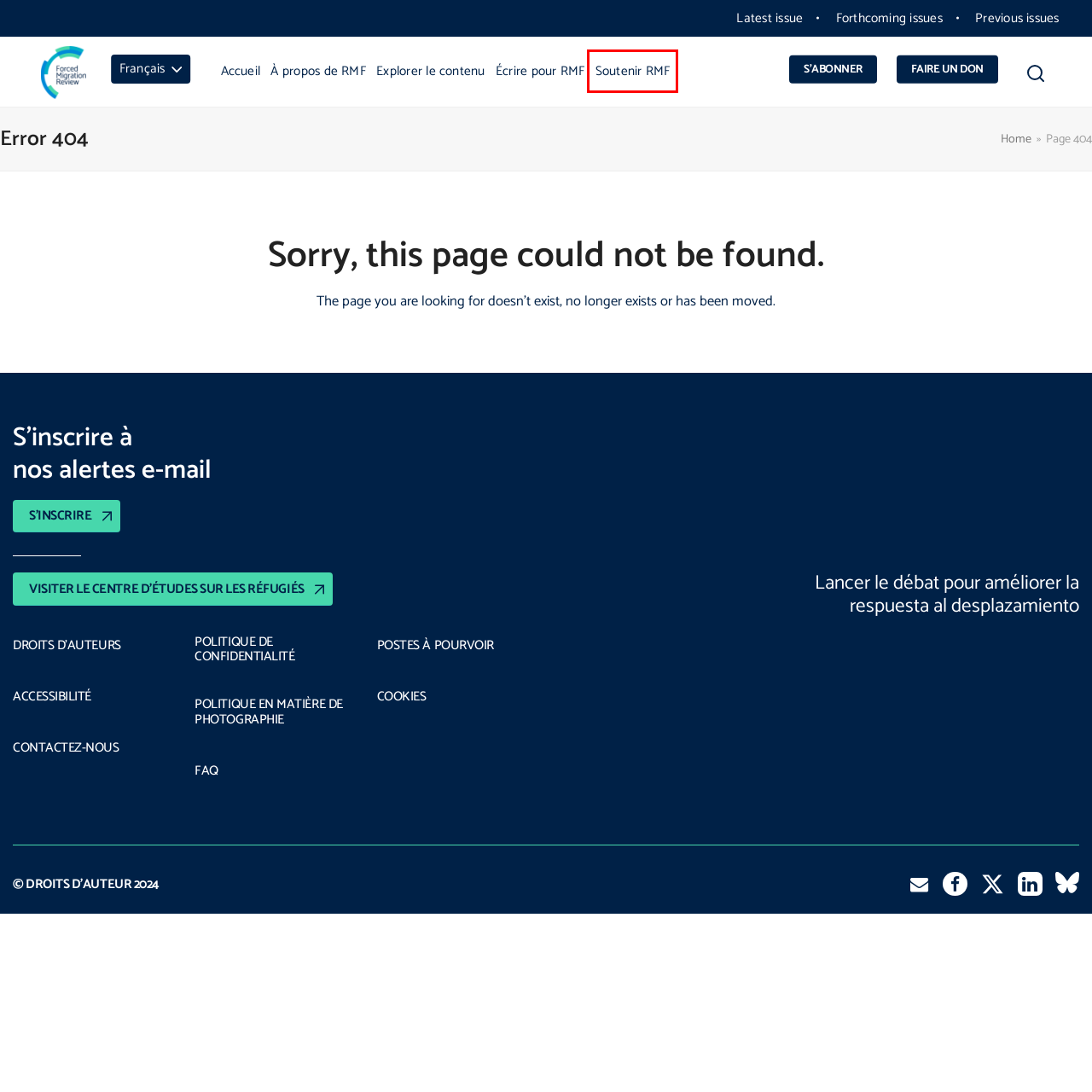Review the screenshot of a webpage containing a red bounding box around an element. Select the description that best matches the new webpage after clicking the highlighted element. The options are:
A. Soutenir RMF – Forced Migration Review
B. Écrire pour RMF – Forced Migration Review
C. Home — Refugee Studies Centre
D. Make a gift to the University of Oxford
E. Forced Migration Review
F. @fmreview.bsky.social on Bluesky
G. À propos de RMF – Forced Migration Review
H. Explorer le contenu – Forced Migration Review

A